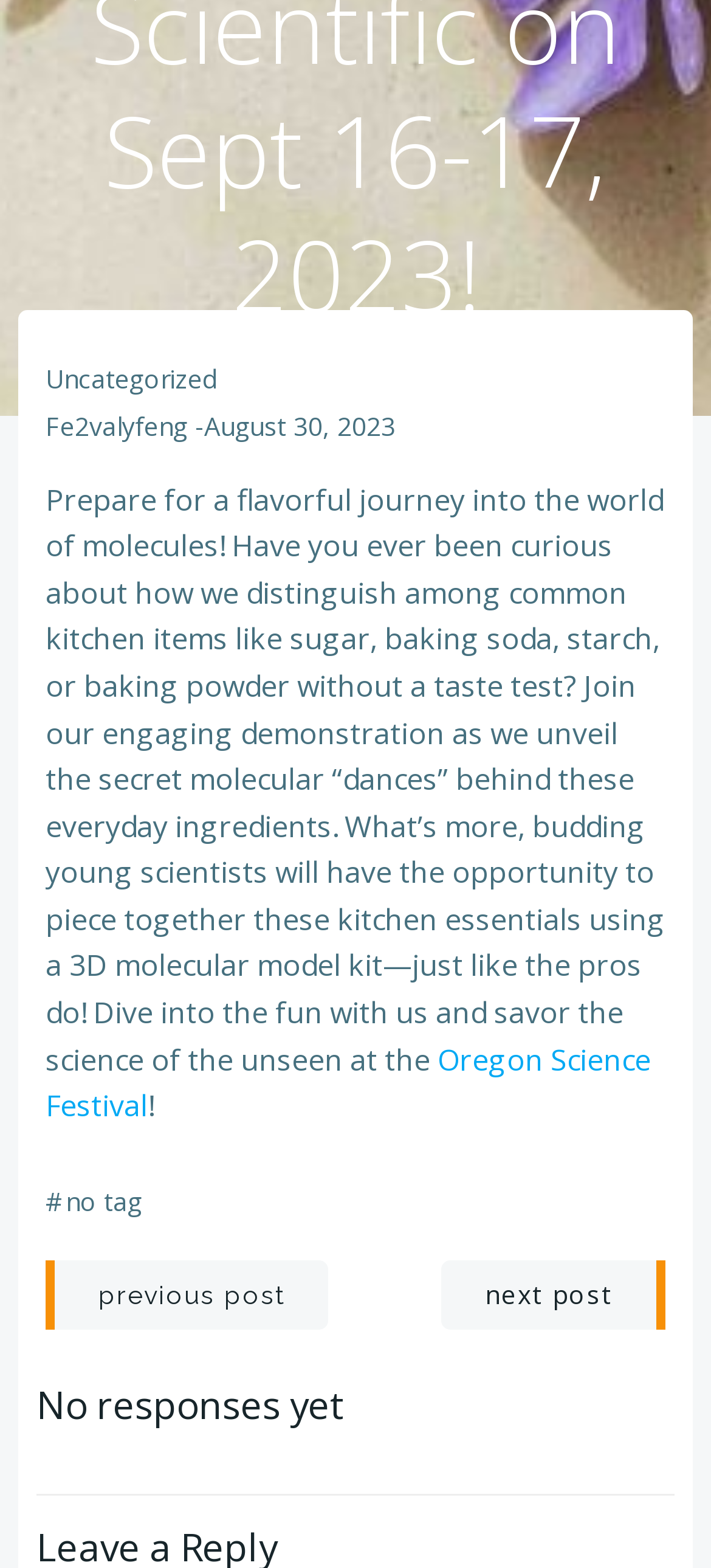What is the name of the festival mentioned?
Craft a detailed and extensive response to the question.

The name of the festival mentioned is Oregon Science Festival, as indicated by the link 'Oregon Science Festiva' which suggests that the event is part of this festival.